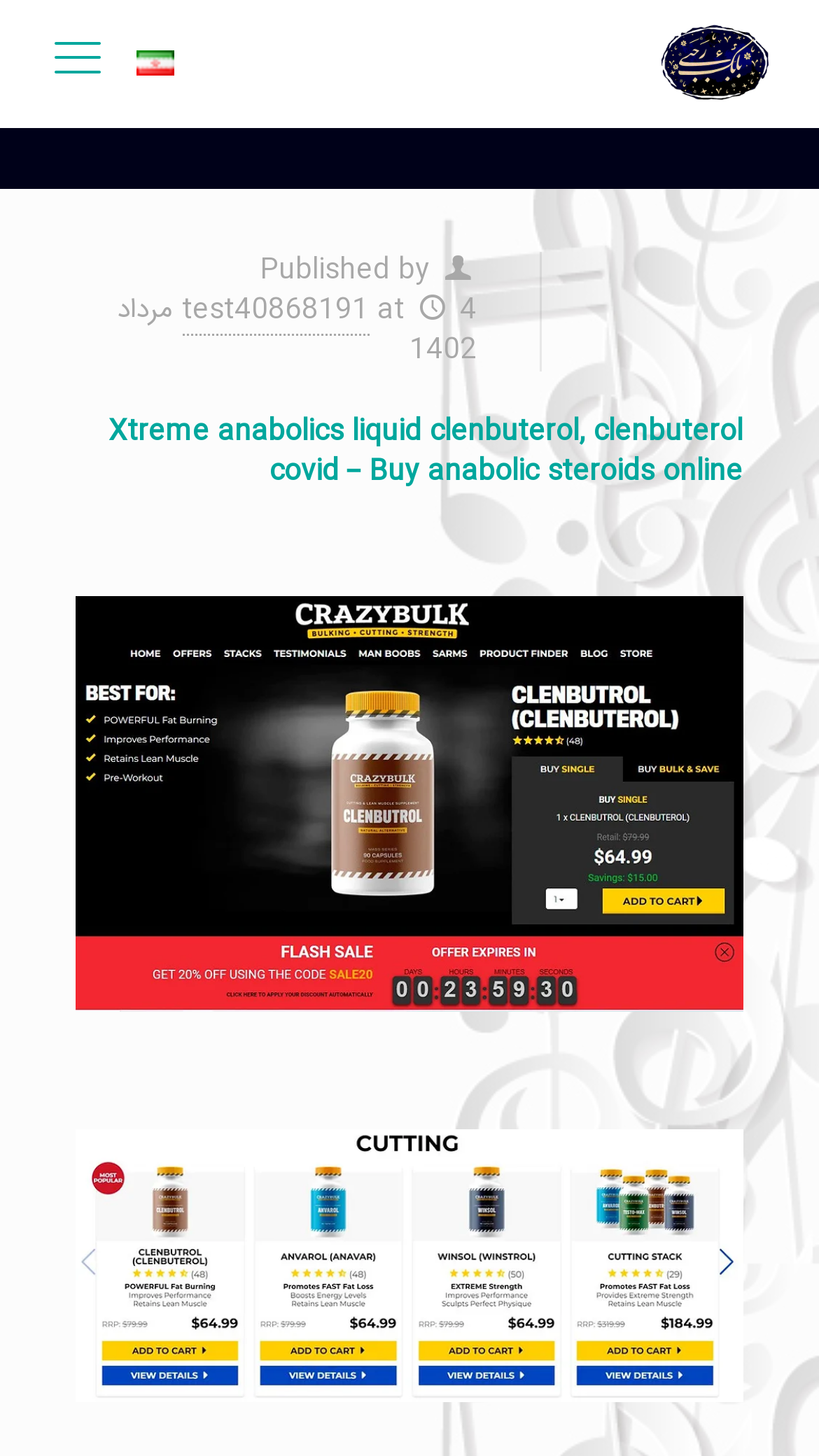Determine the bounding box coordinates for the area that needs to be clicked to fulfill this task: "click the logo". The coordinates must be given as four float numbers between 0 and 1, i.e., [left, top, right, bottom].

[0.787, 0.007, 0.962, 0.079]